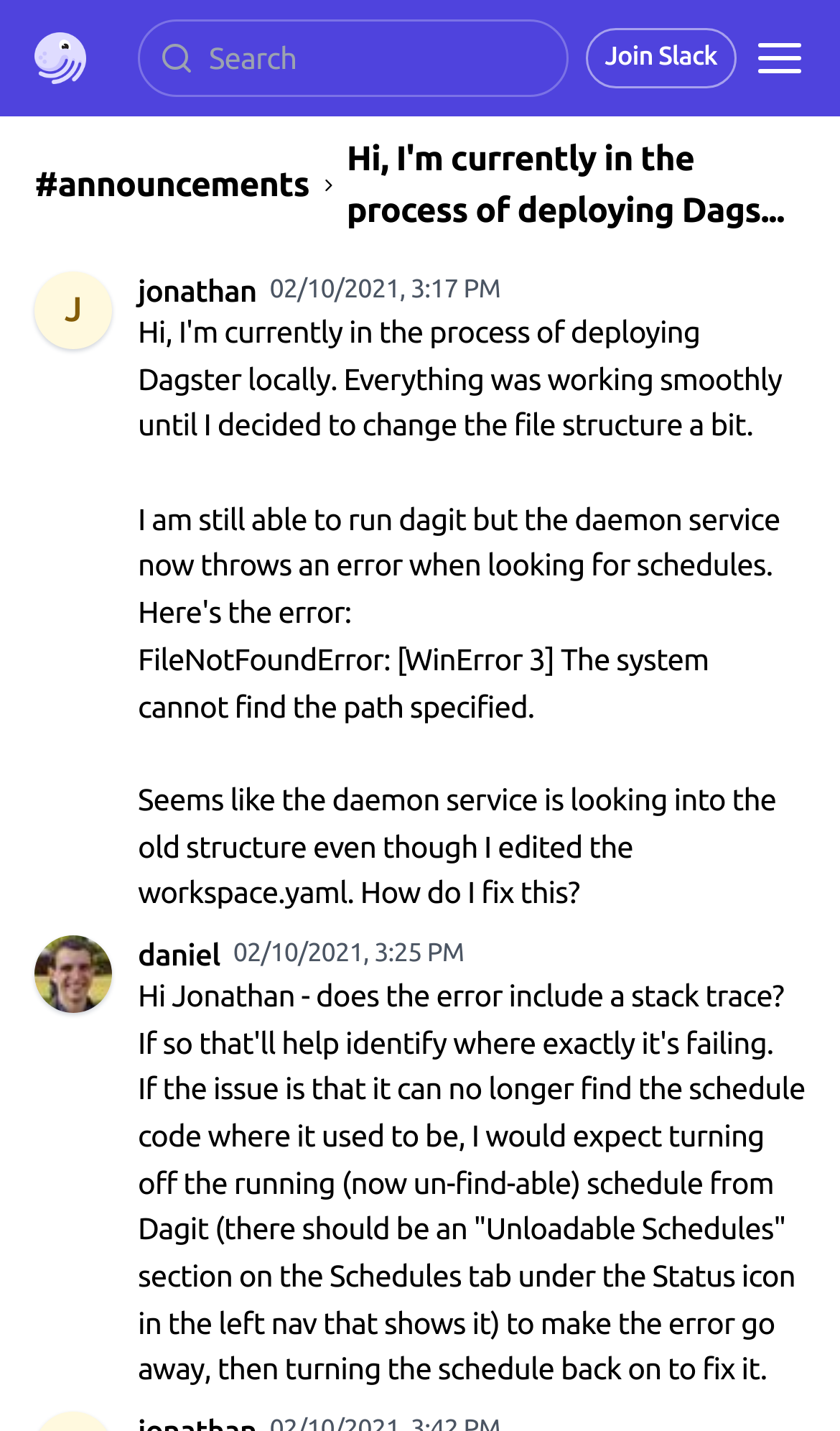Please provide a one-word or phrase answer to the question: 
How many search boxes are there?

1